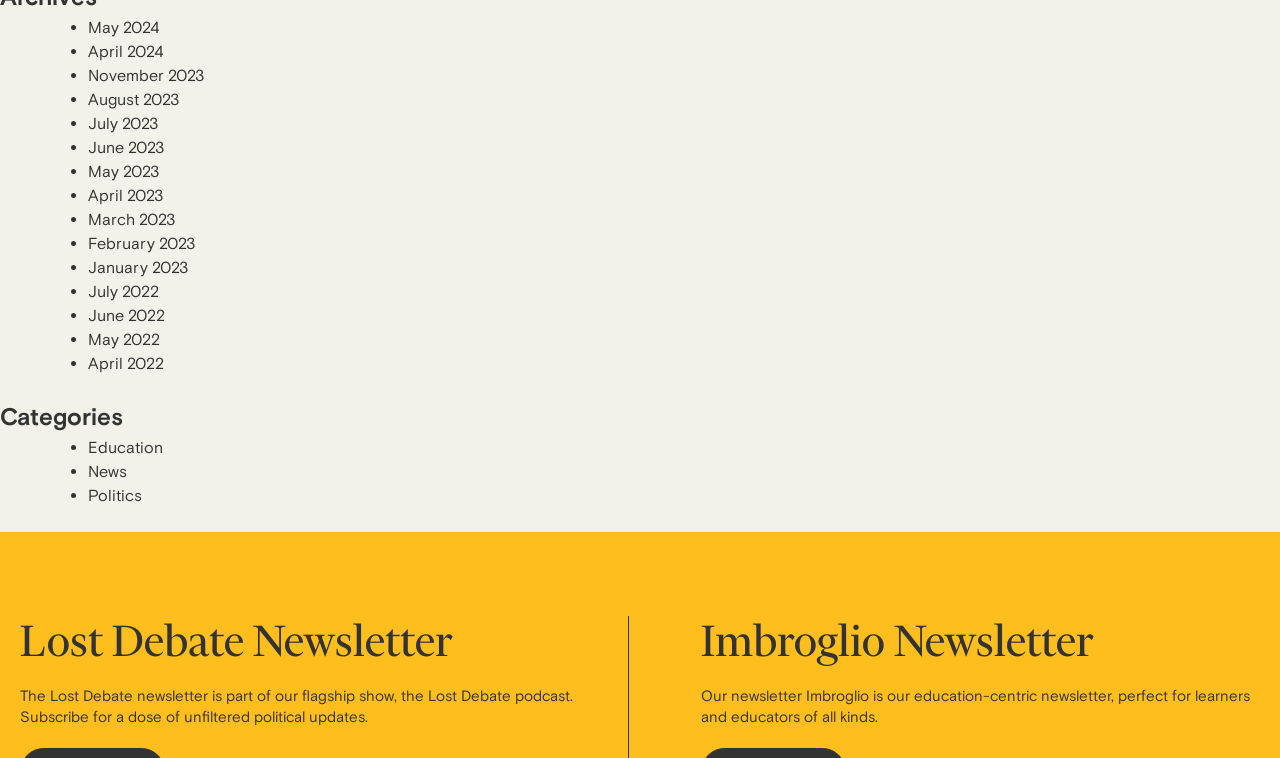Give a one-word or phrase response to the following question: How many months are listed on the webpage?

12